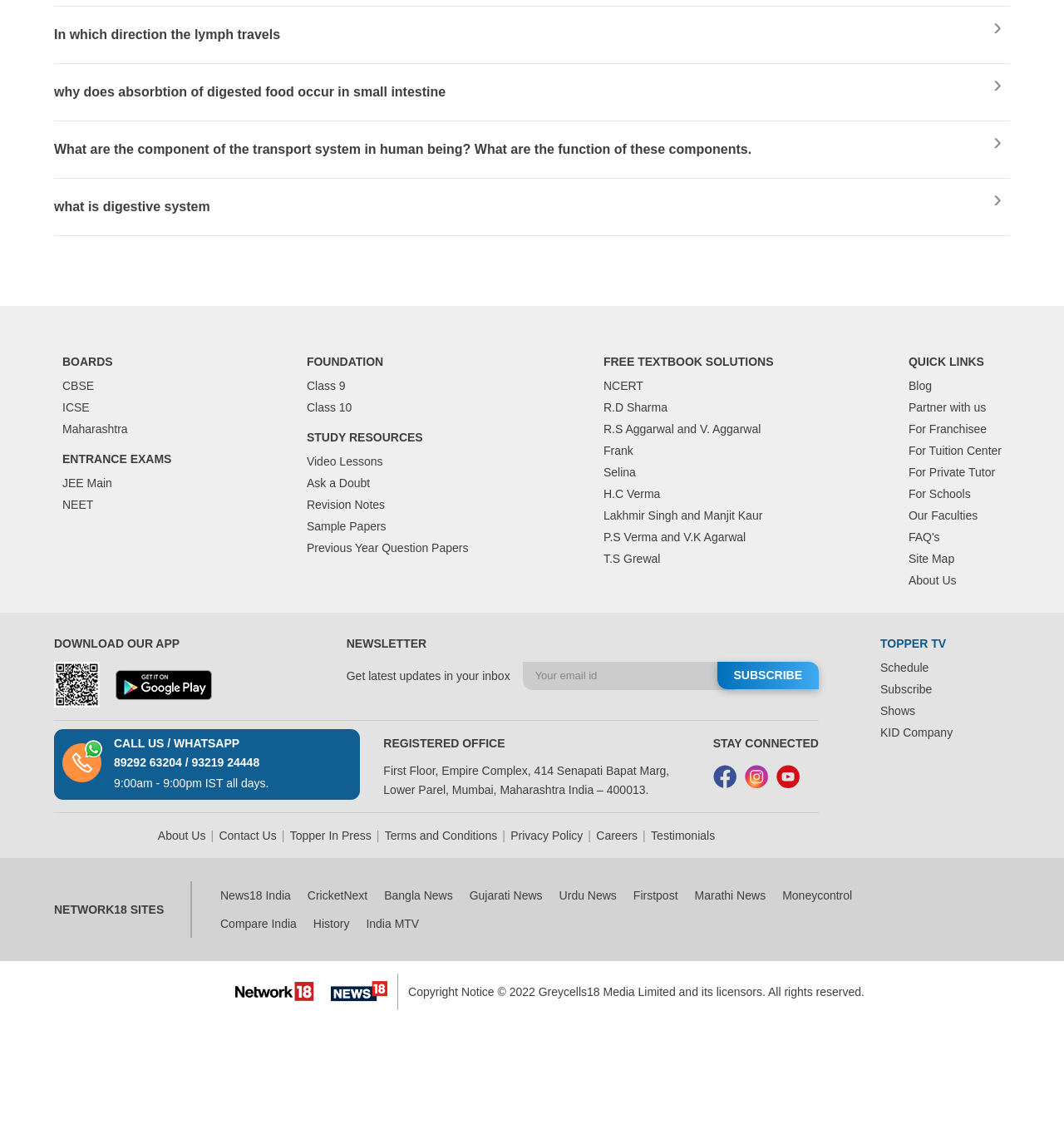Identify the bounding box coordinates of the element that should be clicked to fulfill this task: "Contact BIG via email". The coordinates should be provided as four float numbers between 0 and 1, i.e., [left, top, right, bottom].

None